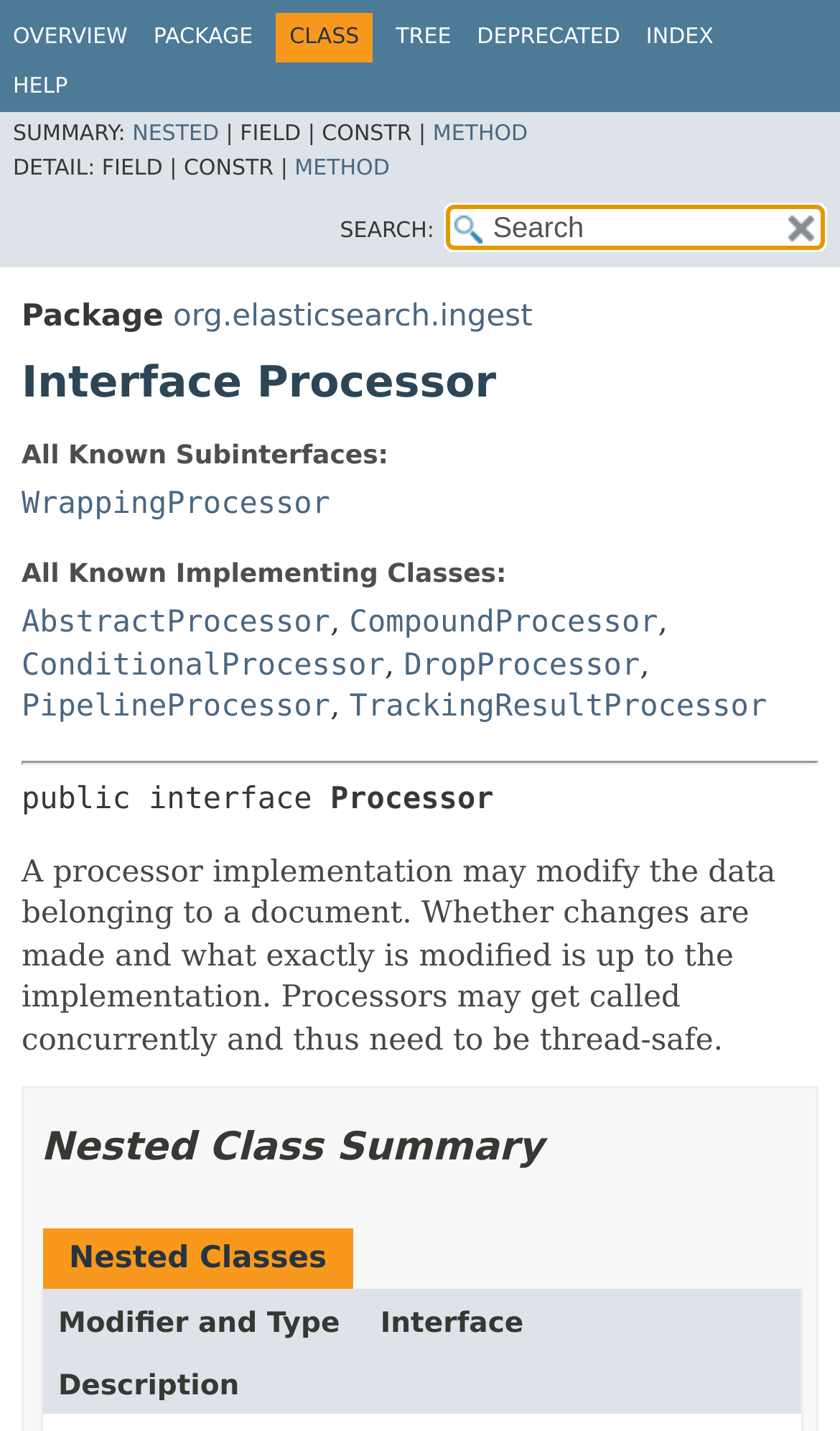What is the name of the package?
Answer the question in as much detail as possible.

The question is asking for the name of the package. By looking at the webpage, we can see that the link 'org.elasticsearch.ingest' is present, which indicates that the name of the package is 'org.elasticsearch.ingest'.